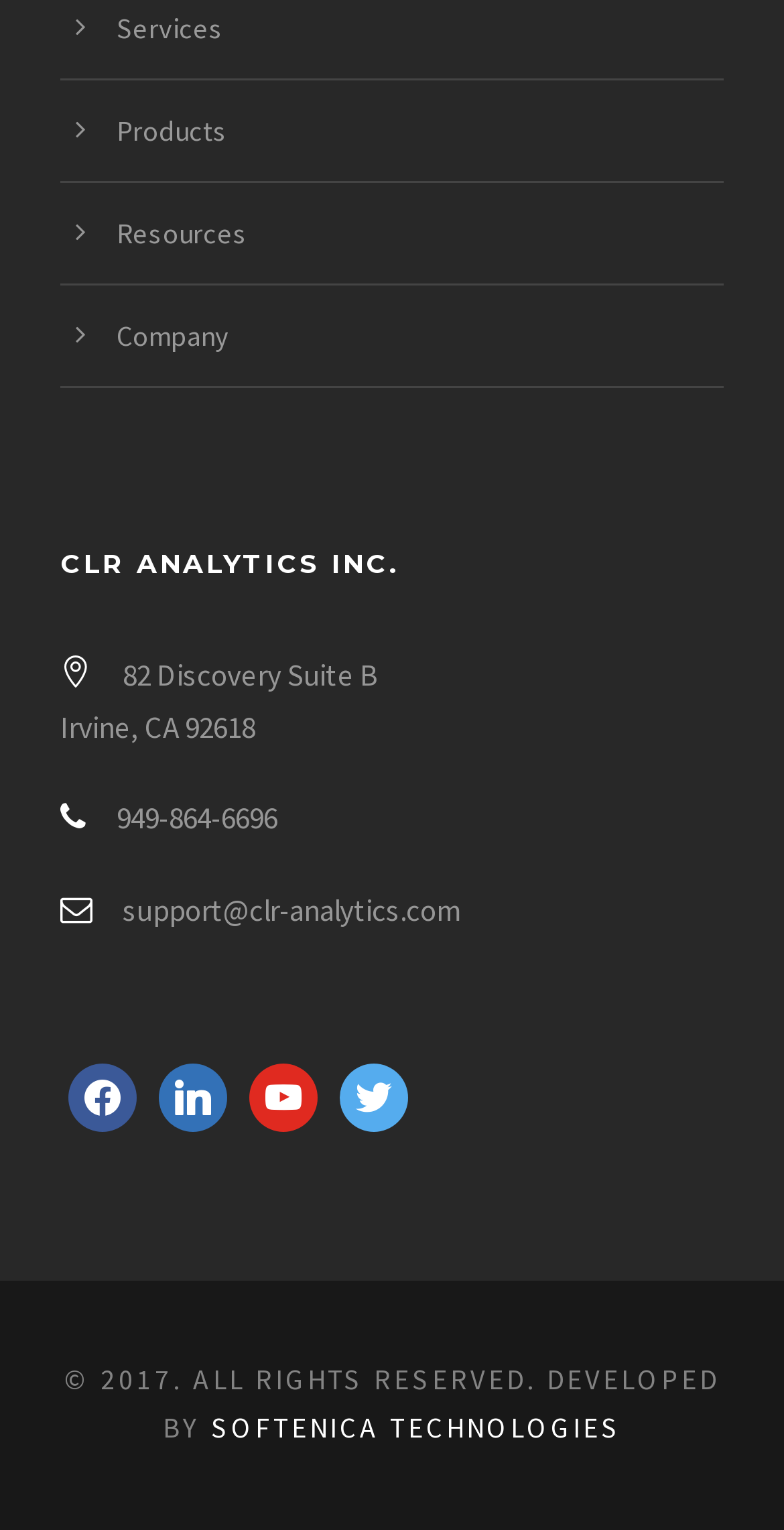Please provide the bounding box coordinates for the element that needs to be clicked to perform the instruction: "Click on Services". The coordinates must consist of four float numbers between 0 and 1, formatted as [left, top, right, bottom].

[0.149, 0.006, 0.285, 0.03]